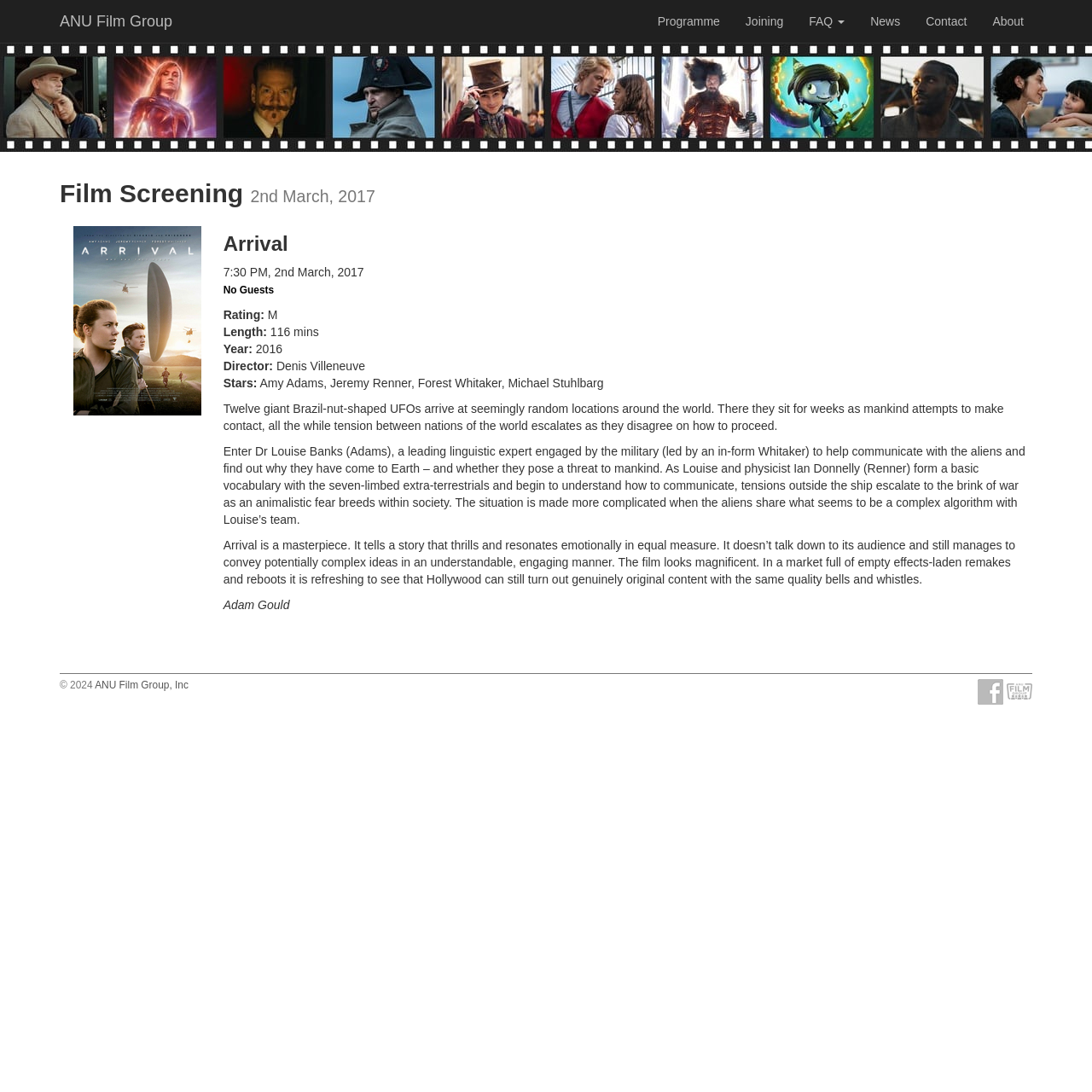Find the bounding box coordinates of the element to click in order to complete the given instruction: "Click the 'Contact' link."

[0.836, 0.0, 0.897, 0.039]